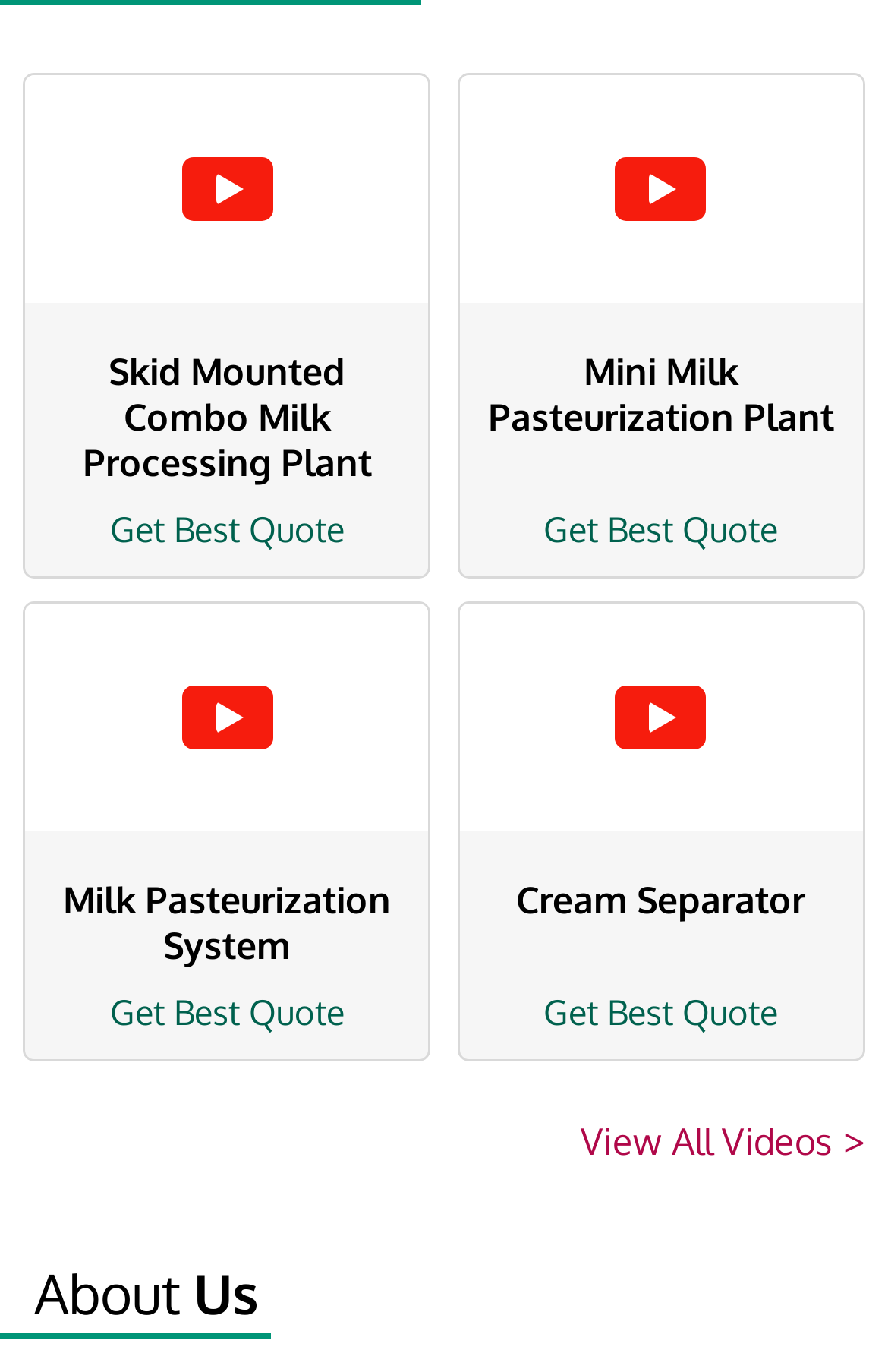Please identify the bounding box coordinates of the element's region that should be clicked to execute the following instruction: "Go to About Us page". The bounding box coordinates must be four float numbers between 0 and 1, i.e., [left, top, right, bottom].

[0.0, 0.918, 0.305, 0.976]